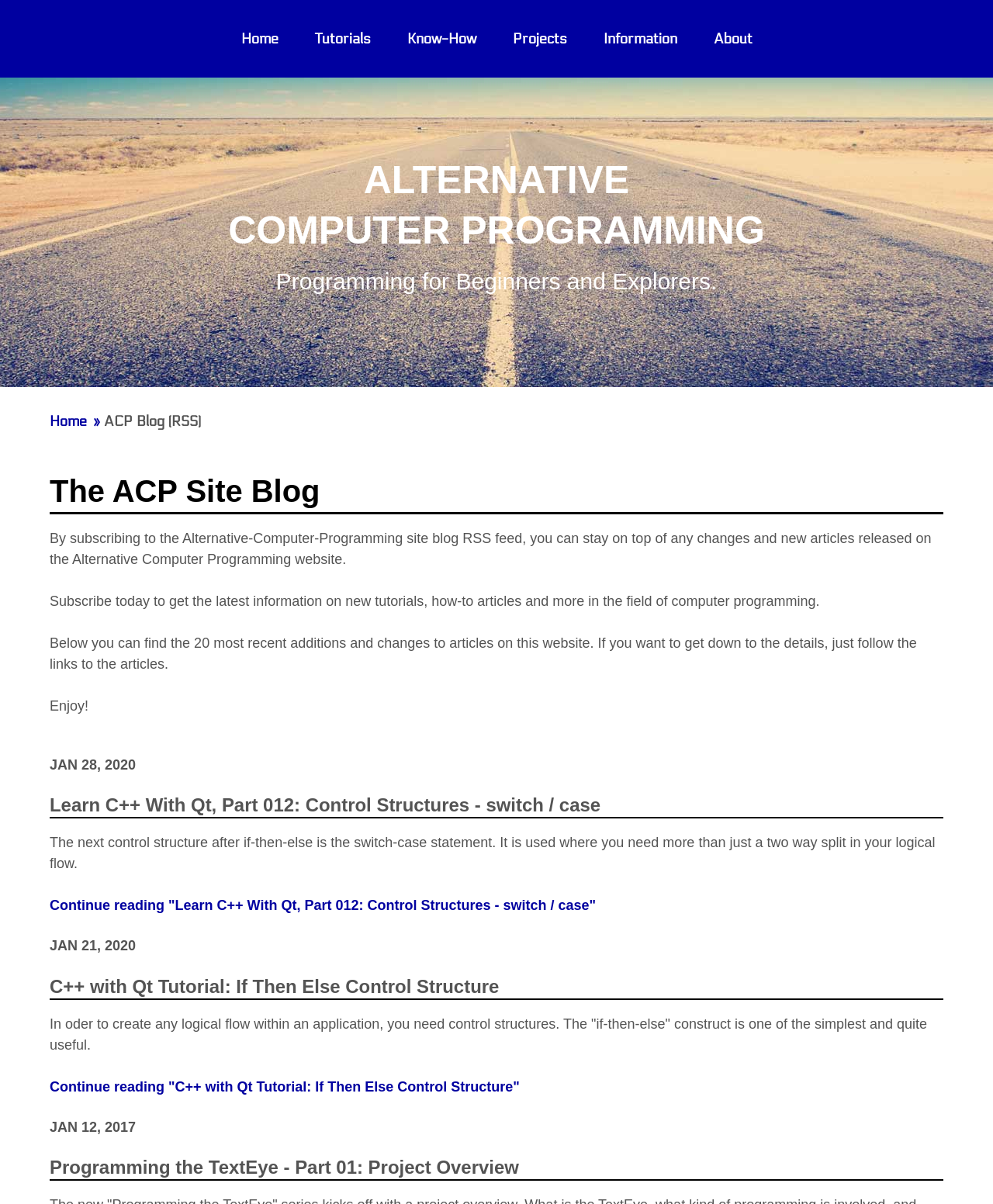Provide a one-word or short-phrase response to the question:
What is the topic of the article 'Learn C++ With Qt, Part 012: Control Structures - switch / case'?

C++ programming